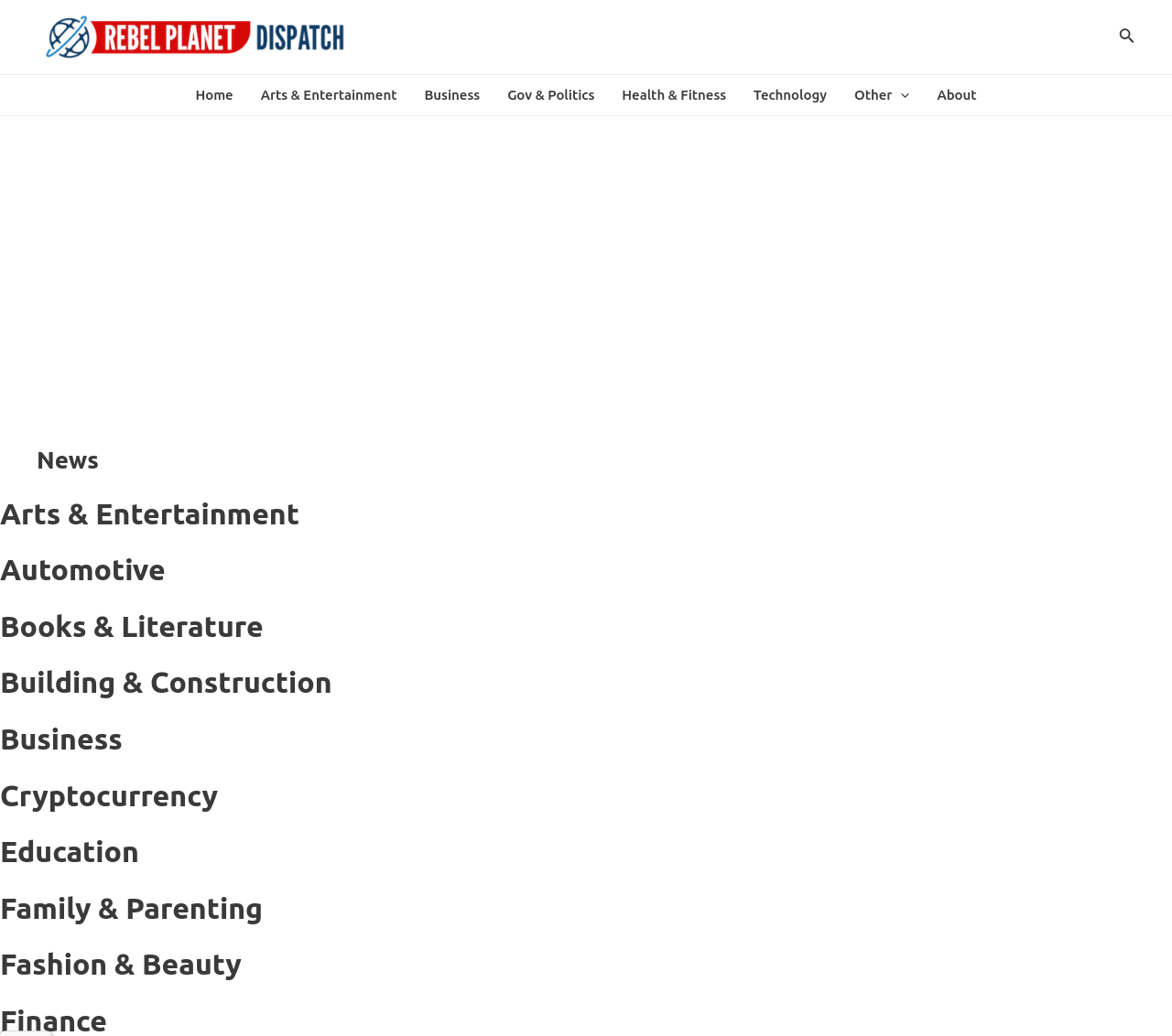Based on the element description parent_node: Other aria-label="Menu Toggle", identify the bounding box of the UI element in the given webpage screenshot. The coordinates should be in the format (top-left x, top-left y, bottom-right x, bottom-right y) and must be between 0 and 1.

[0.761, 0.072, 0.776, 0.111]